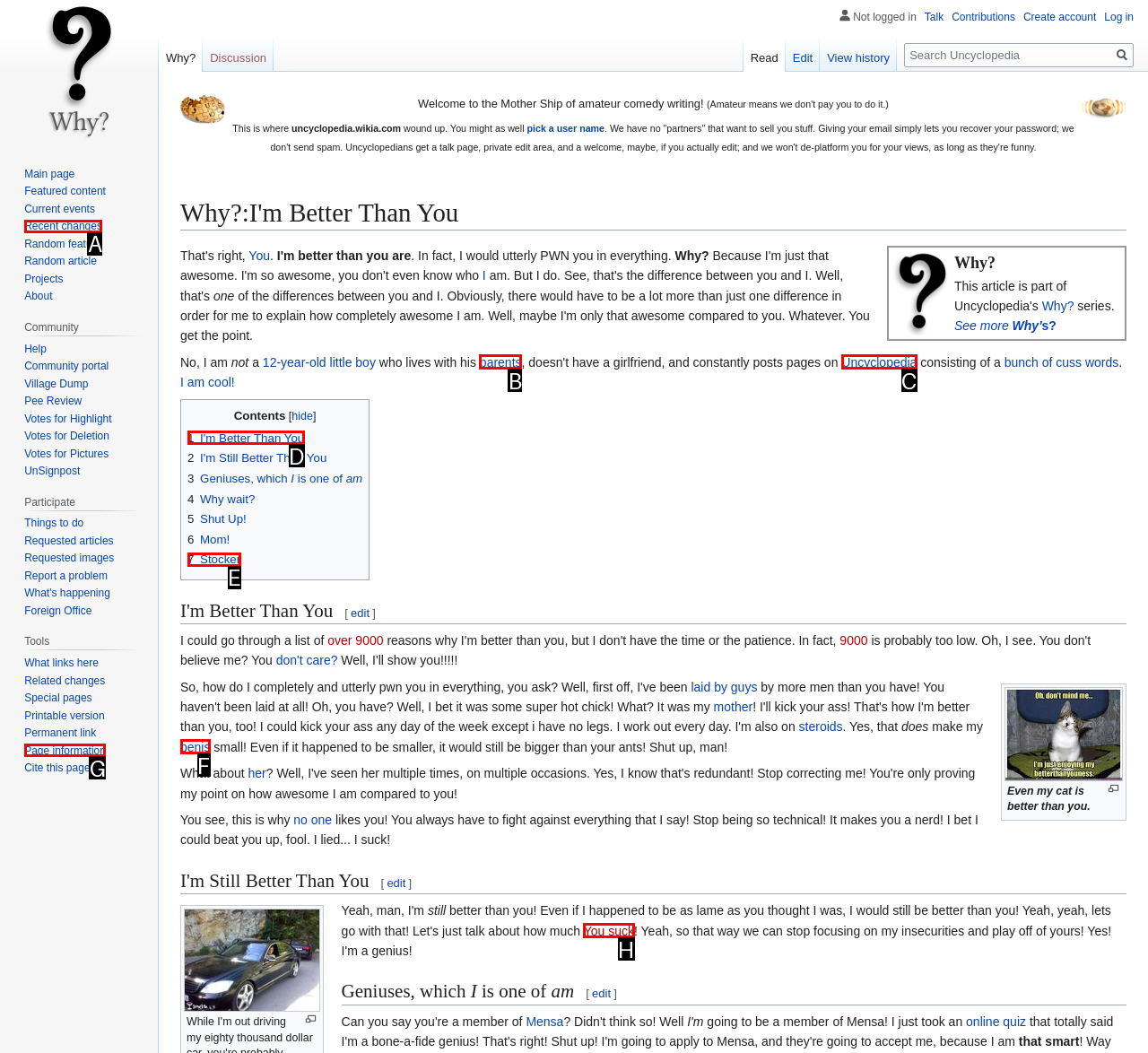Assess the description: 1 I'm Better Than You and select the option that matches. Provide the letter of the chosen option directly from the given choices.

D